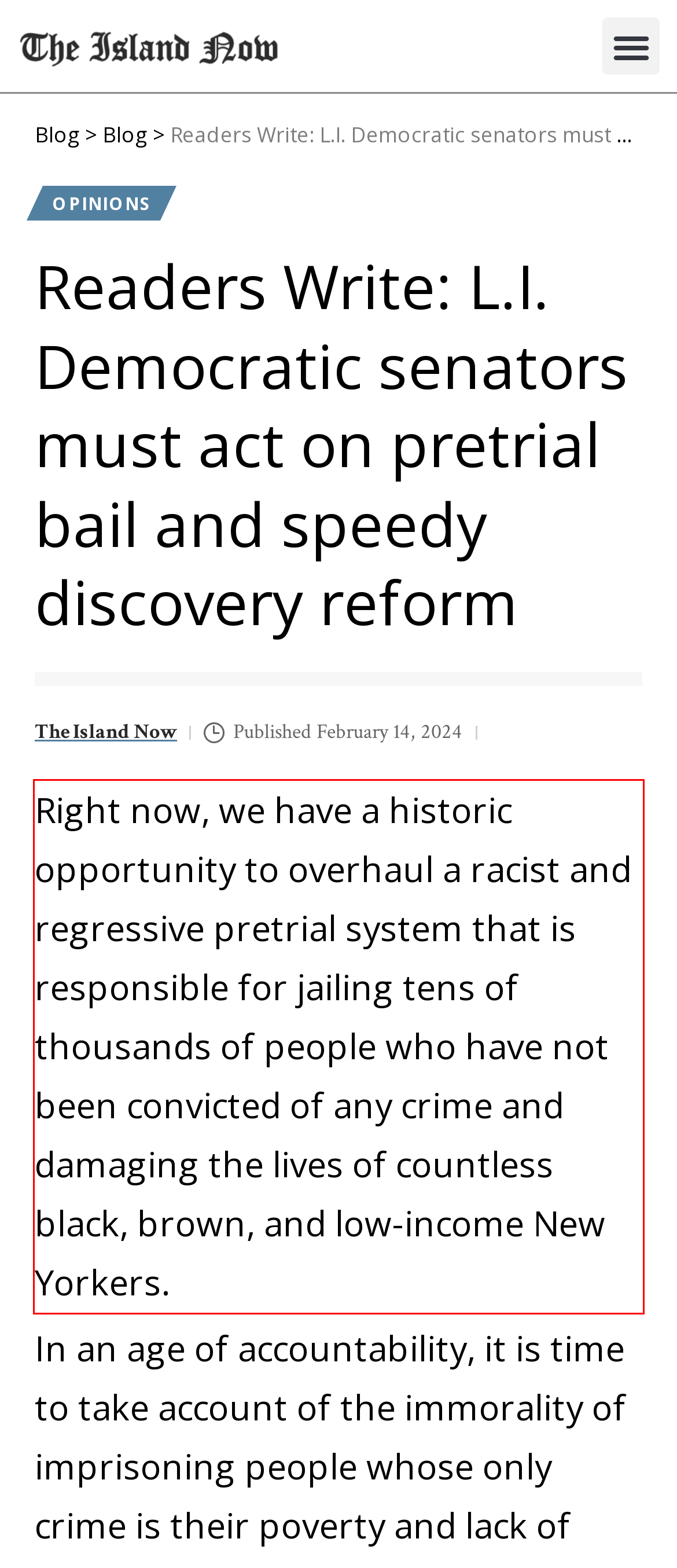You are given a screenshot of a webpage with a UI element highlighted by a red bounding box. Please perform OCR on the text content within this red bounding box.

Right now, we have a historic opportunity to overhaul a racist and regressive pretrial system that is responsible for jailing tens of thousands of people who have not been convicted of any crime and damaging the lives of countless black, brown, and low-income New Yorkers.